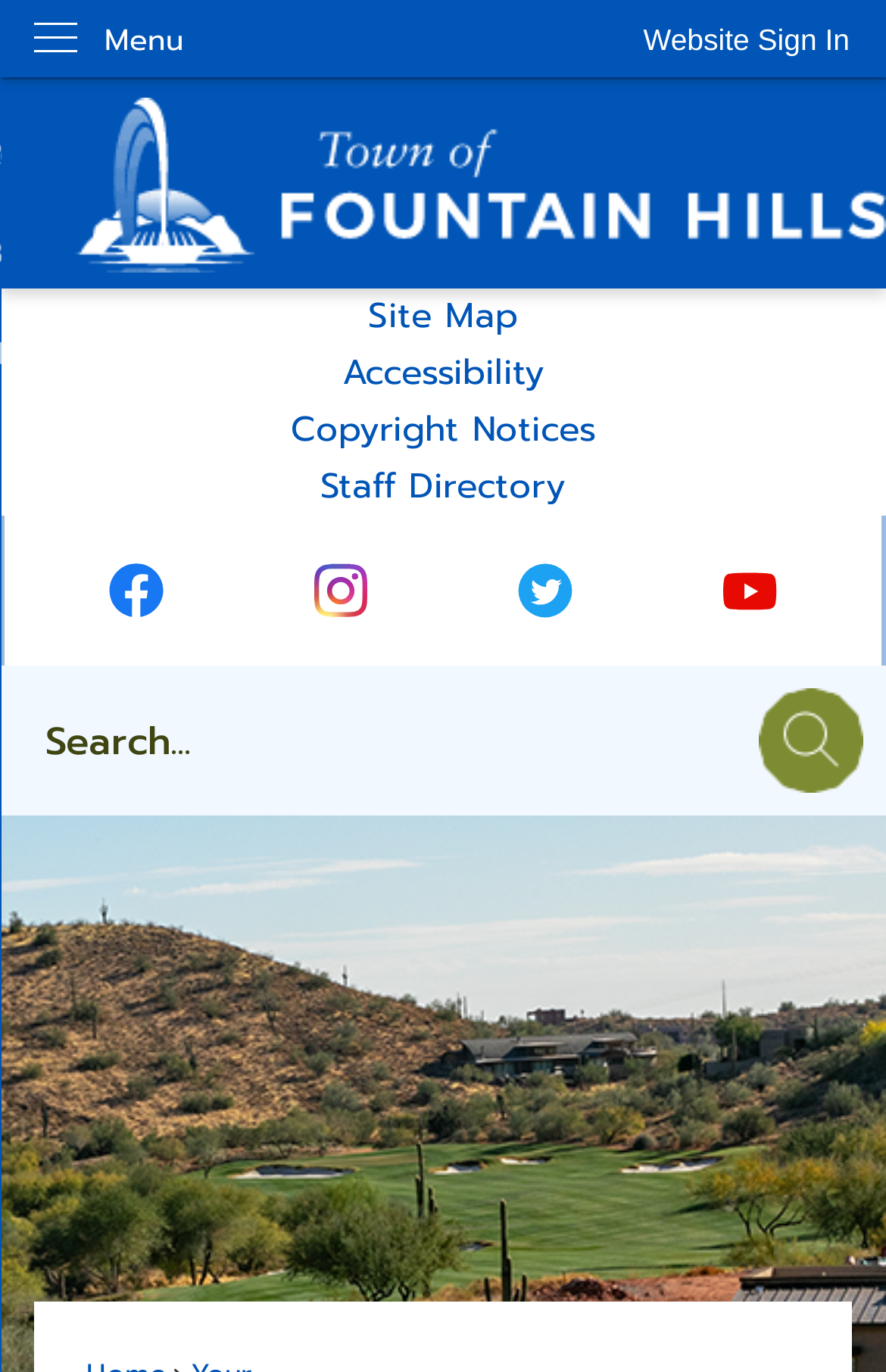Examine the image carefully and respond to the question with a detailed answer: 
What is the name of the city?

I inferred this answer by looking at the link 'Fountain Hills' and the image with the same name, which suggests that the webpage is related to the city of Fountain Hills.